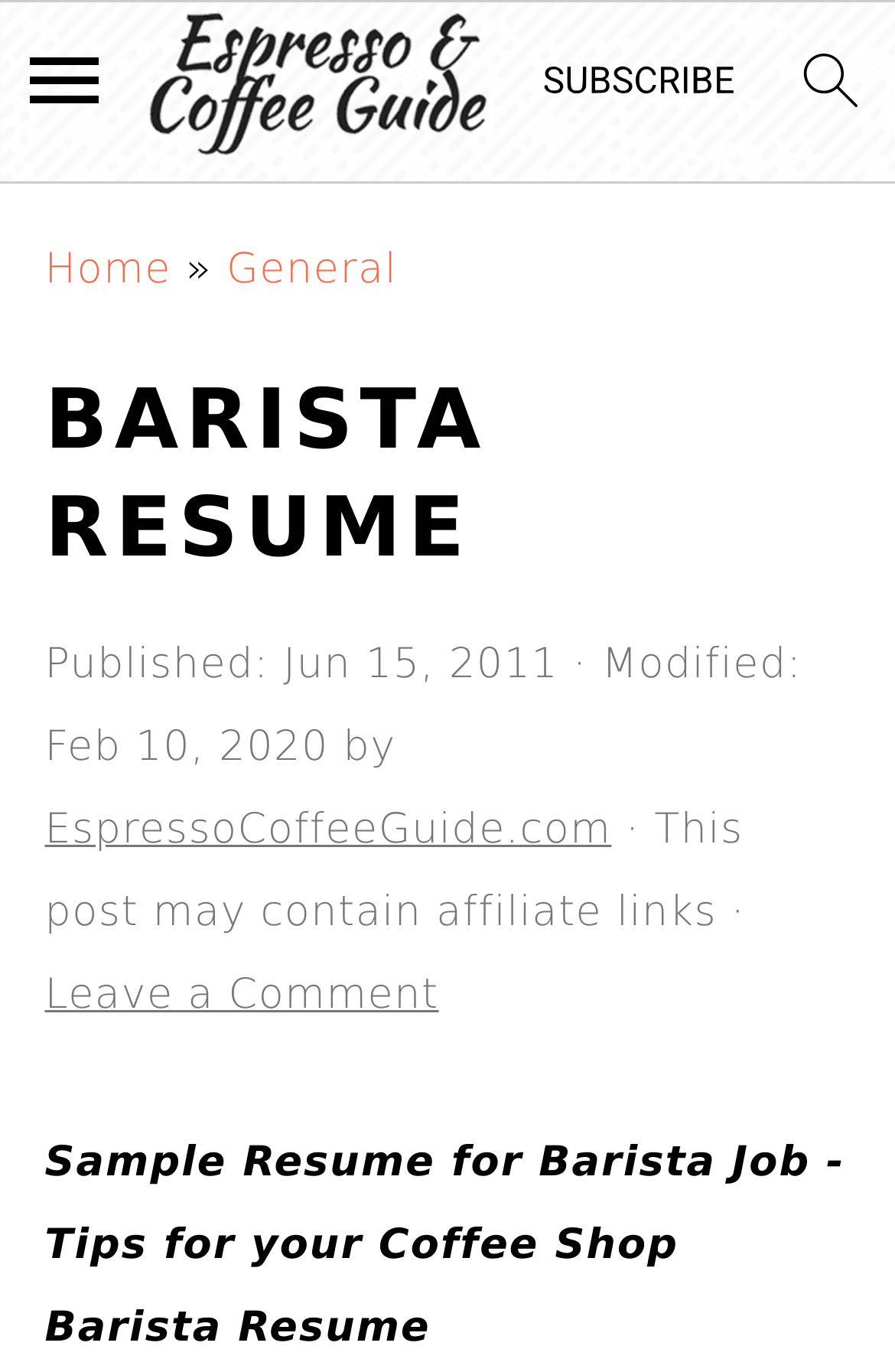What is the purpose of the 'Skip to' links?
Look at the screenshot and respond with one word or a short phrase.

Accessibility